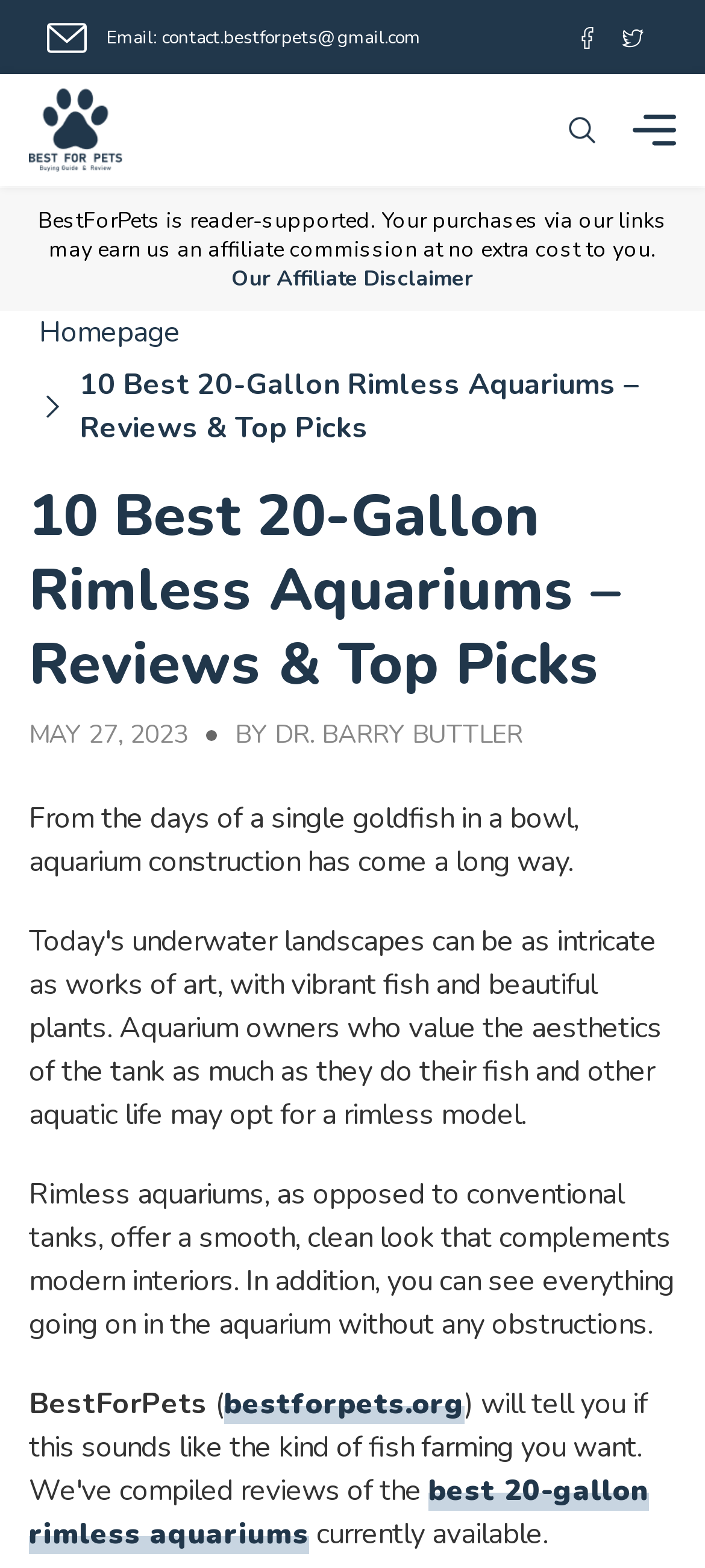Please specify the bounding box coordinates of the clickable section necessary to execute the following command: "Visit the homepage".

[0.055, 0.198, 0.255, 0.226]